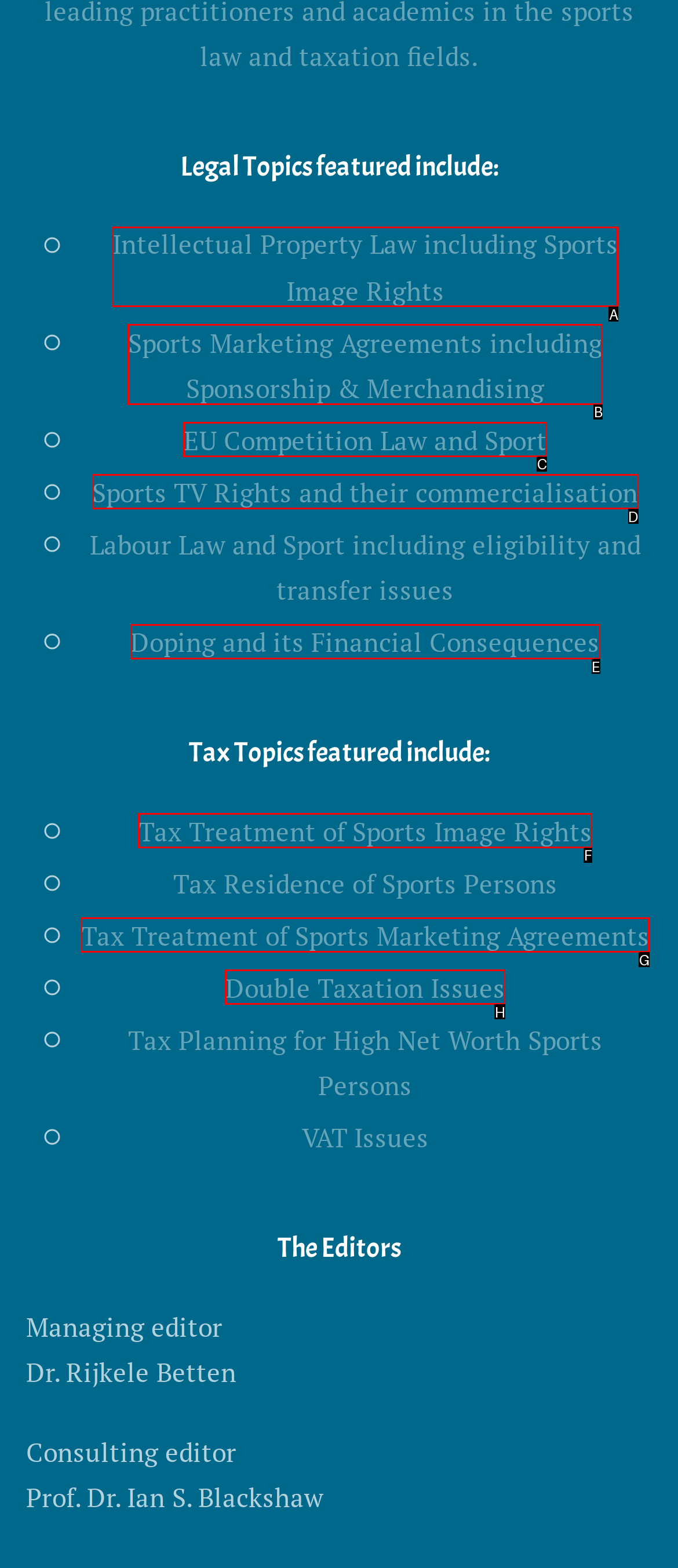Based on the element described as: Double Taxation Issues
Find and respond with the letter of the correct UI element.

H